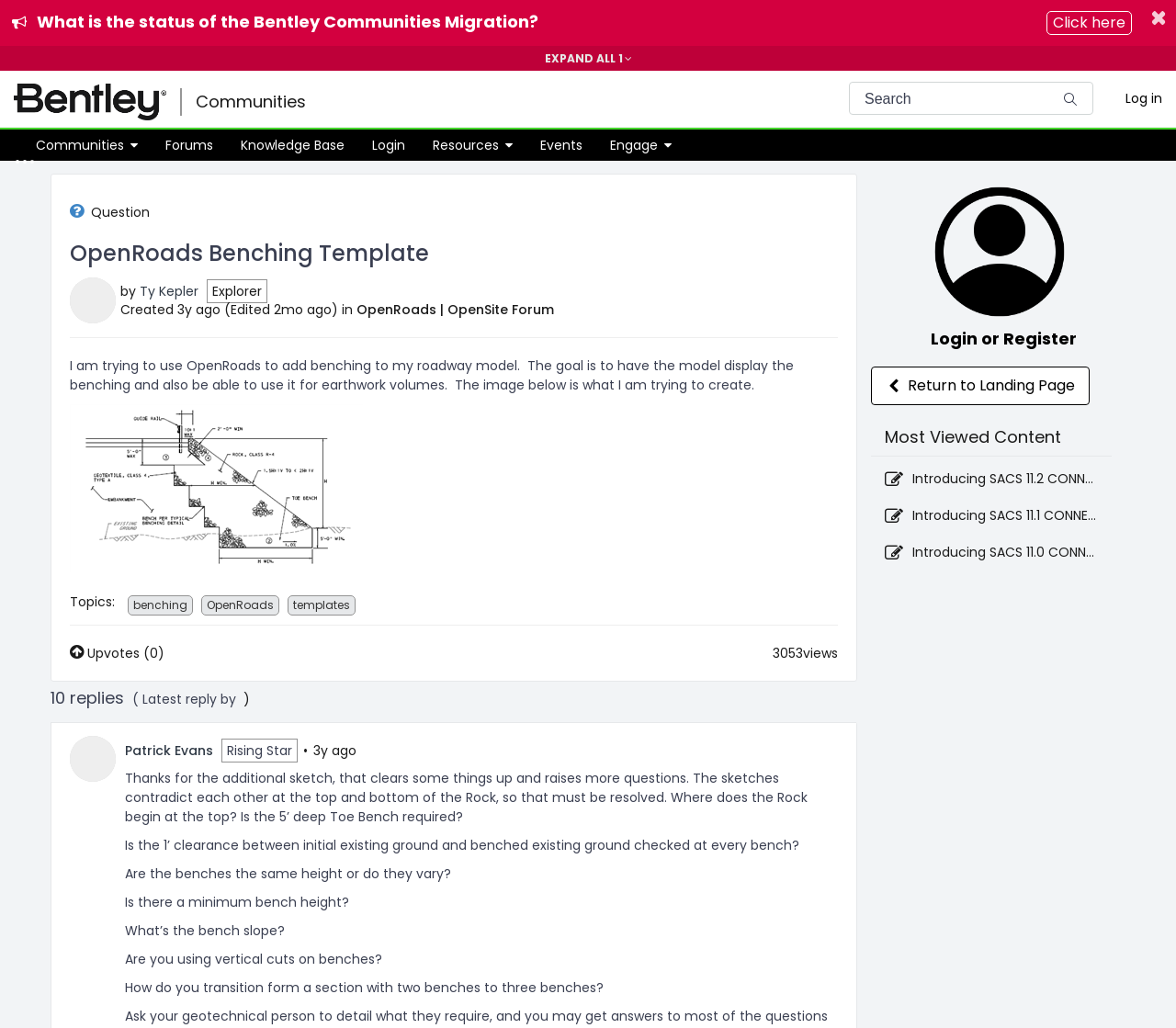What is the name of the person who created the topic?
Offer a detailed and exhaustive answer to the question.

The name of the person who created the topic is Ty Kepler, as indicated by the link 'Ty Kepler' and the text 'by Ty Kepler' near the top of the page.